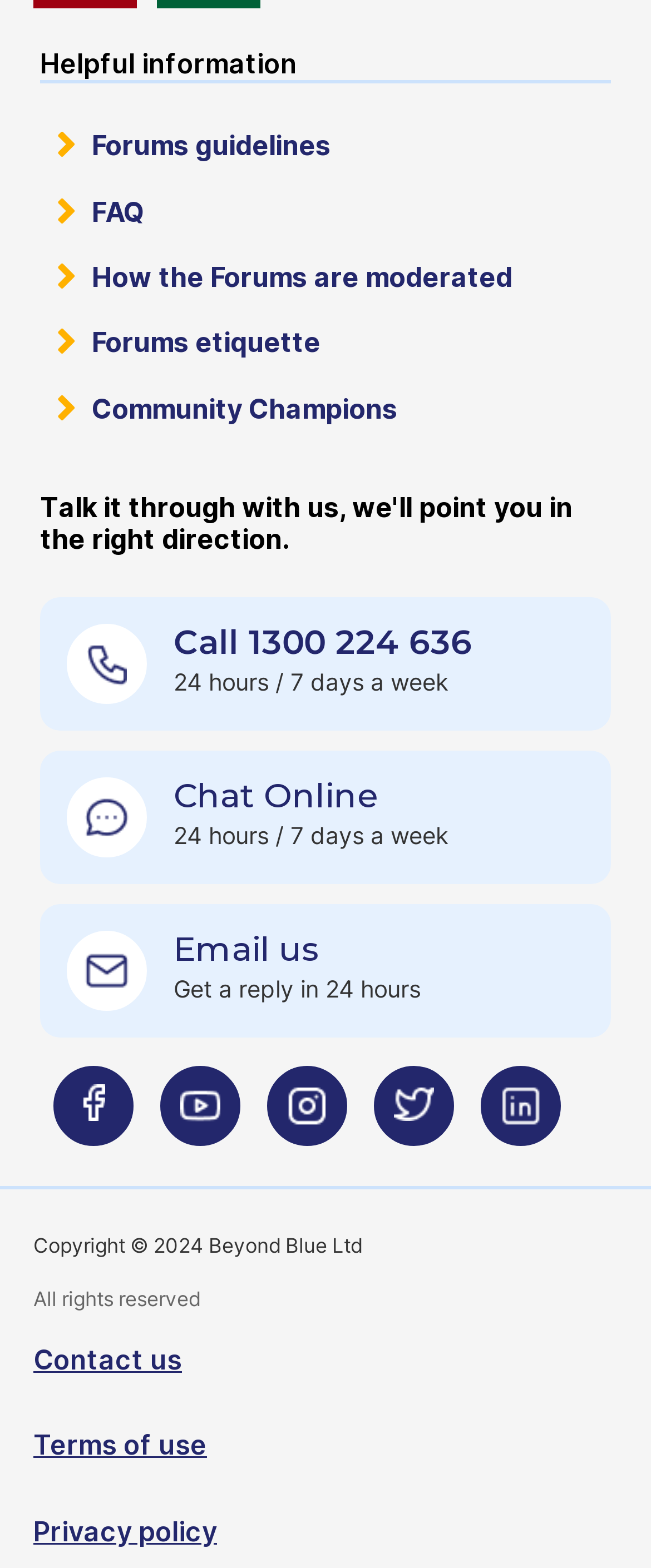Predict the bounding box coordinates of the area that should be clicked to accomplish the following instruction: "Call 1300 224 636". The bounding box coordinates should consist of four float numbers between 0 and 1, i.e., [left, top, right, bottom].

[0.267, 0.396, 0.726, 0.422]